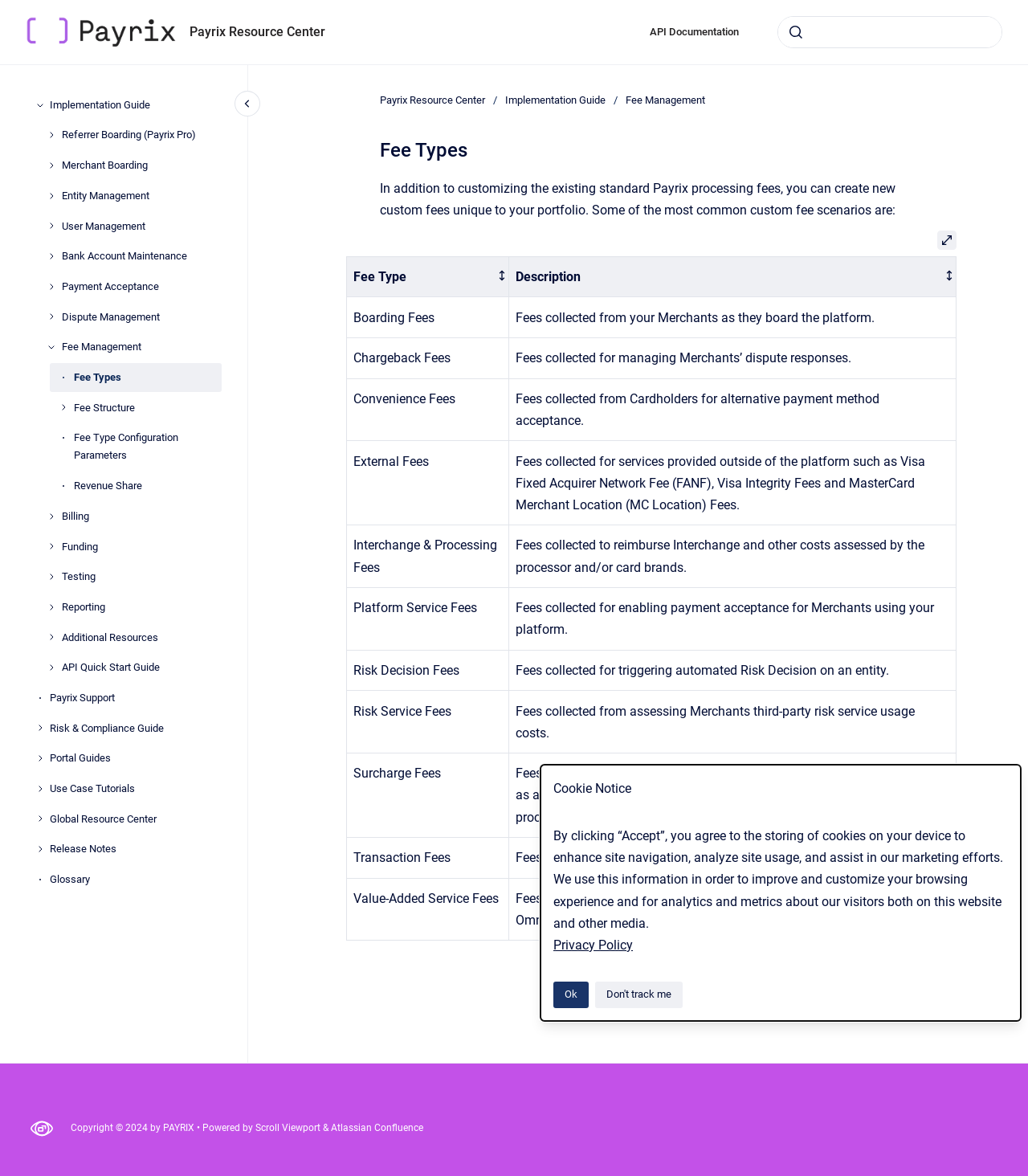Provide a one-word or one-phrase answer to the question:
How many columns are in the grid?

2